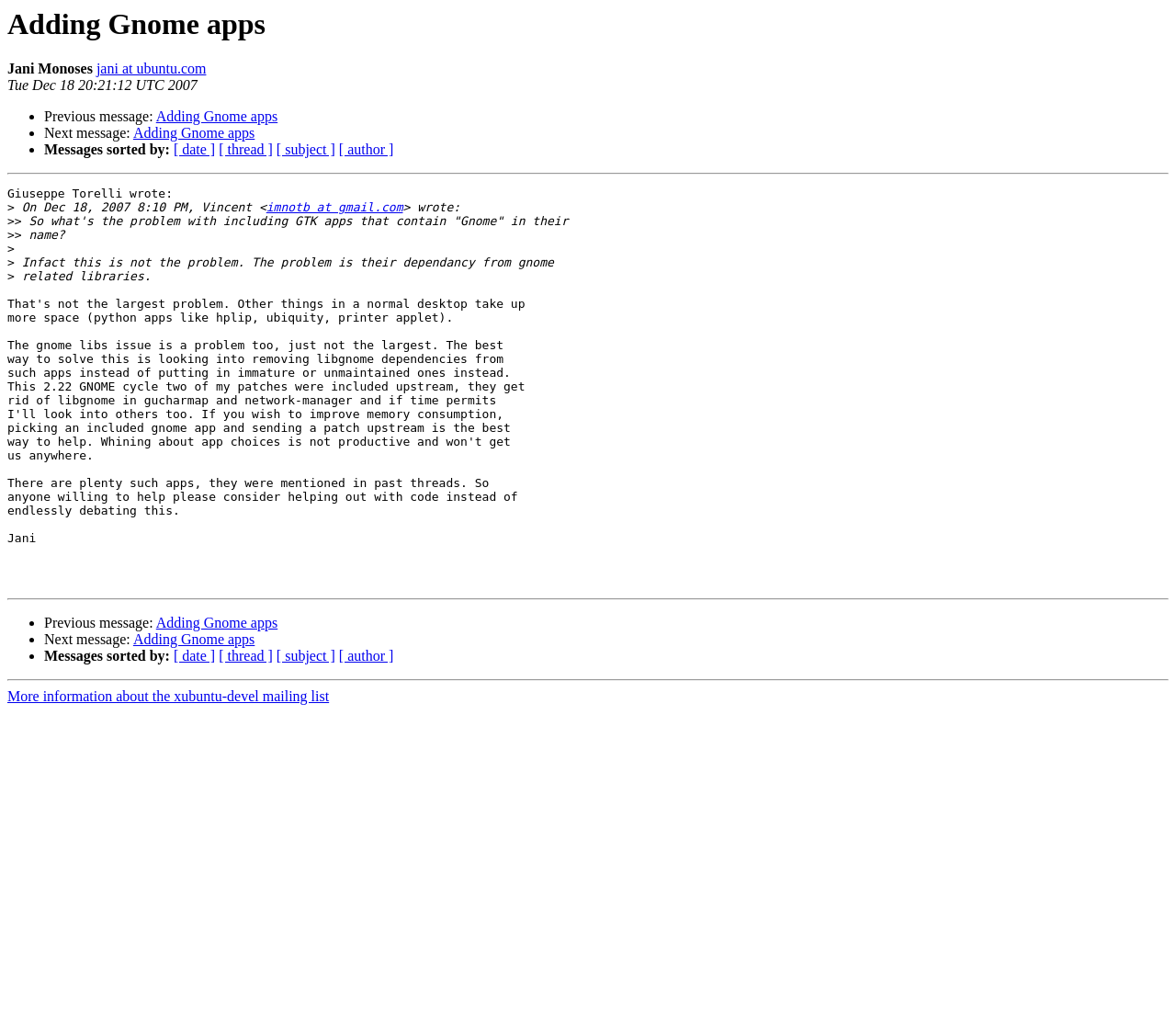Can you identify the bounding box coordinates of the clickable region needed to carry out this instruction: 'Visit Jani Monoses' homepage'? The coordinates should be four float numbers within the range of 0 to 1, stated as [left, top, right, bottom].

[0.082, 0.06, 0.175, 0.076]